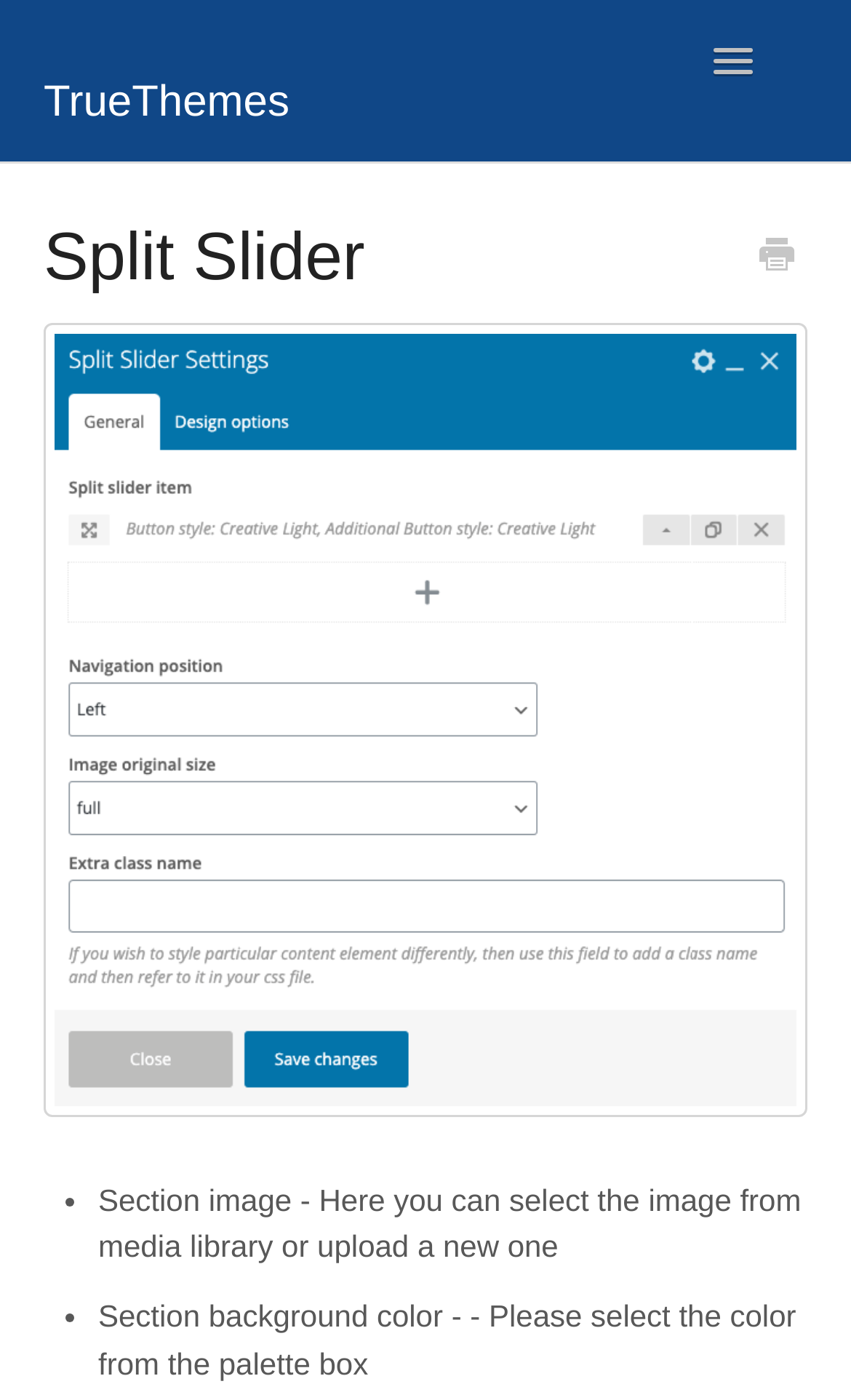Provide your answer in a single word or phrase: 
What is the purpose of the section image?

Select or upload an image